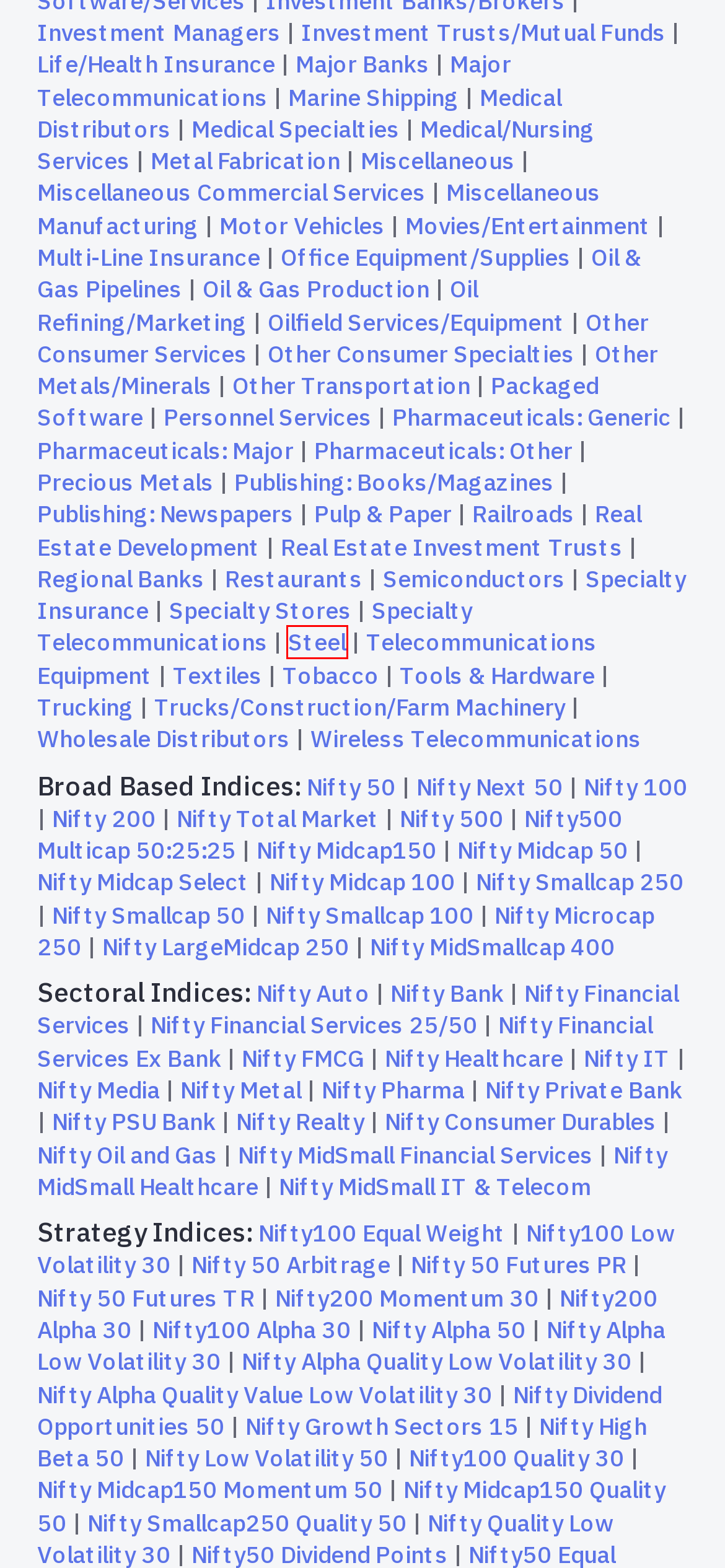Look at the screenshot of a webpage where a red rectangle bounding box is present. Choose the webpage description that best describes the new webpage after clicking the element inside the red bounding box. Here are the candidates:
A. Nifty200 Alpha 30 - TechAnalysis.net
B. Free Technical Analysis of Steel Authority of India Limited (SAIL) - TechAnalysis.net
C. Nifty Media - TechAnalysis.net
D. Nifty Financial Services Ex Bank - TechAnalysis.net
E. Nifty Growth Sectors 15 - TechAnalysis.net
F. Nifty Midcap 100 - TechAnalysis.net
G. Nifty Smallcap 50 - TechAnalysis.net
H. Nifty Alpha Low Volatility 30 - TechAnalysis.net

B